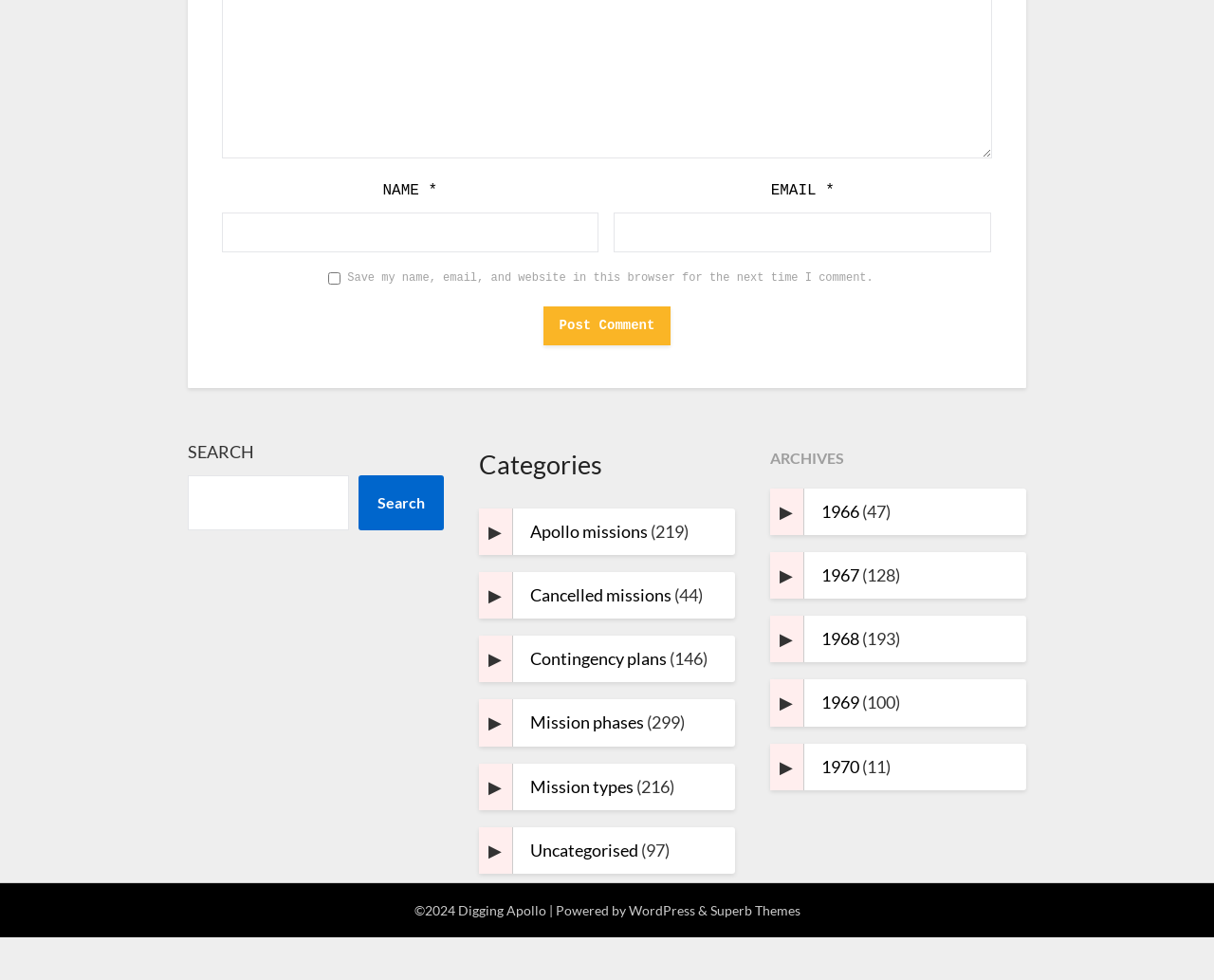Given the content of the image, can you provide a detailed answer to the question?
What is the purpose of the checkbox?

The checkbox is located below the 'NAME' and 'EMAIL' textboxes, and its label is 'Save my name, email, and website in this browser for the next time I comment.' This suggests that the purpose of the checkbox is to save the user's comment information for future use.